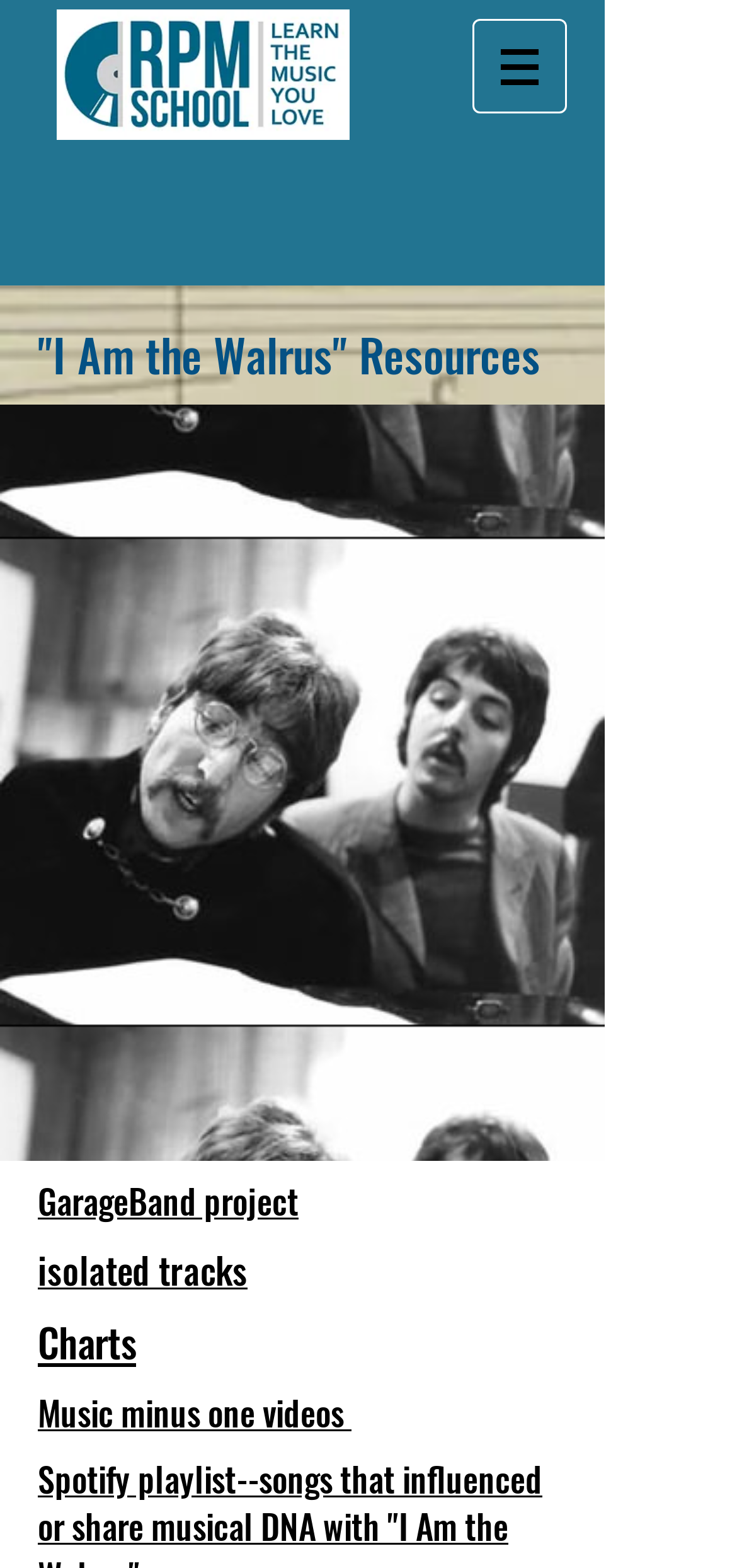How many links are present under the 'I Am the Walrus' Resources heading?
Answer the question in a detailed and comprehensive manner.

Under the 'I Am the Walrus' Resources heading, there are four links: 'GarageBand project', 'isolated tracks', 'Charts', and 'Music minus one videos'.